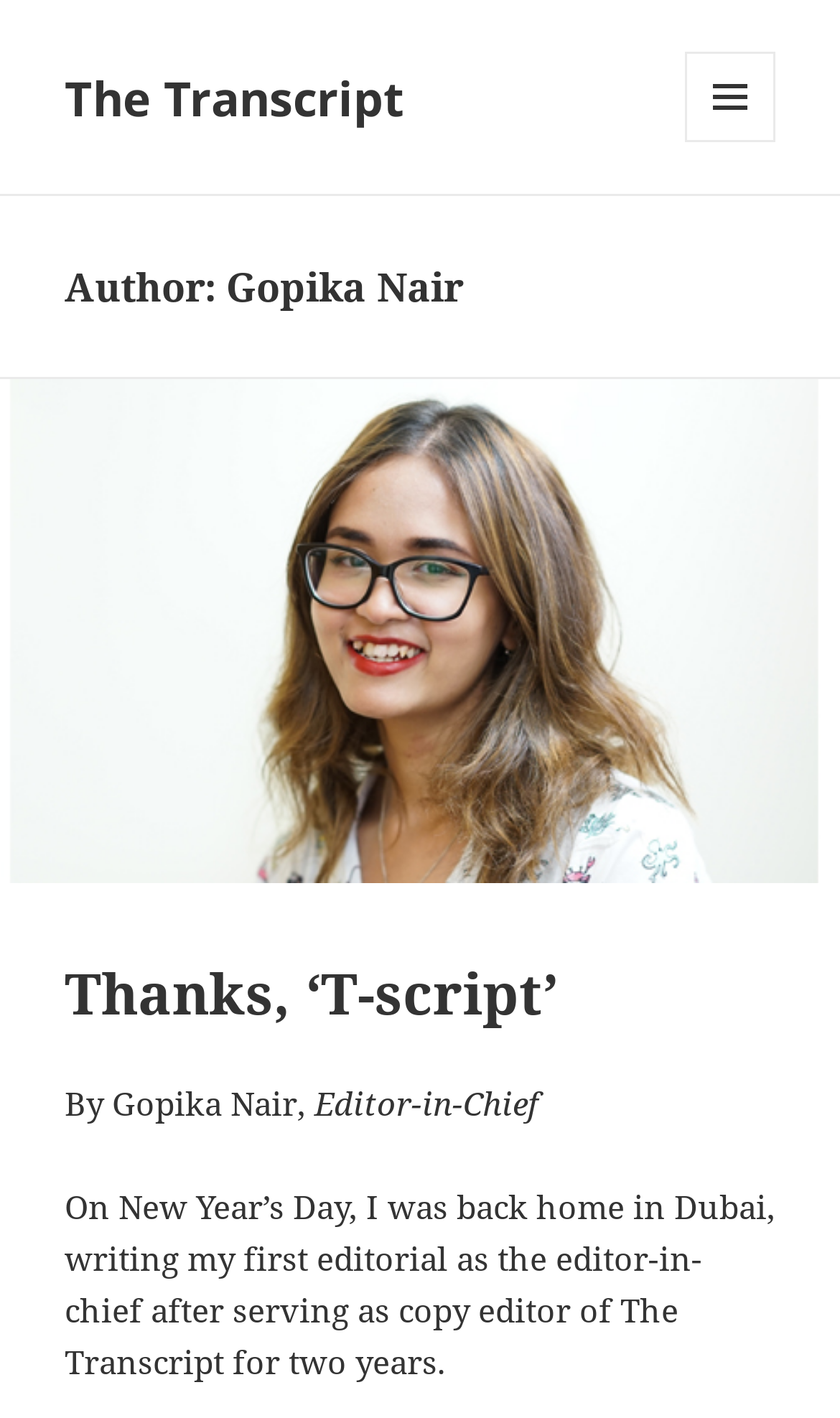Extract the main title from the webpage.

Author: Gopika Nair